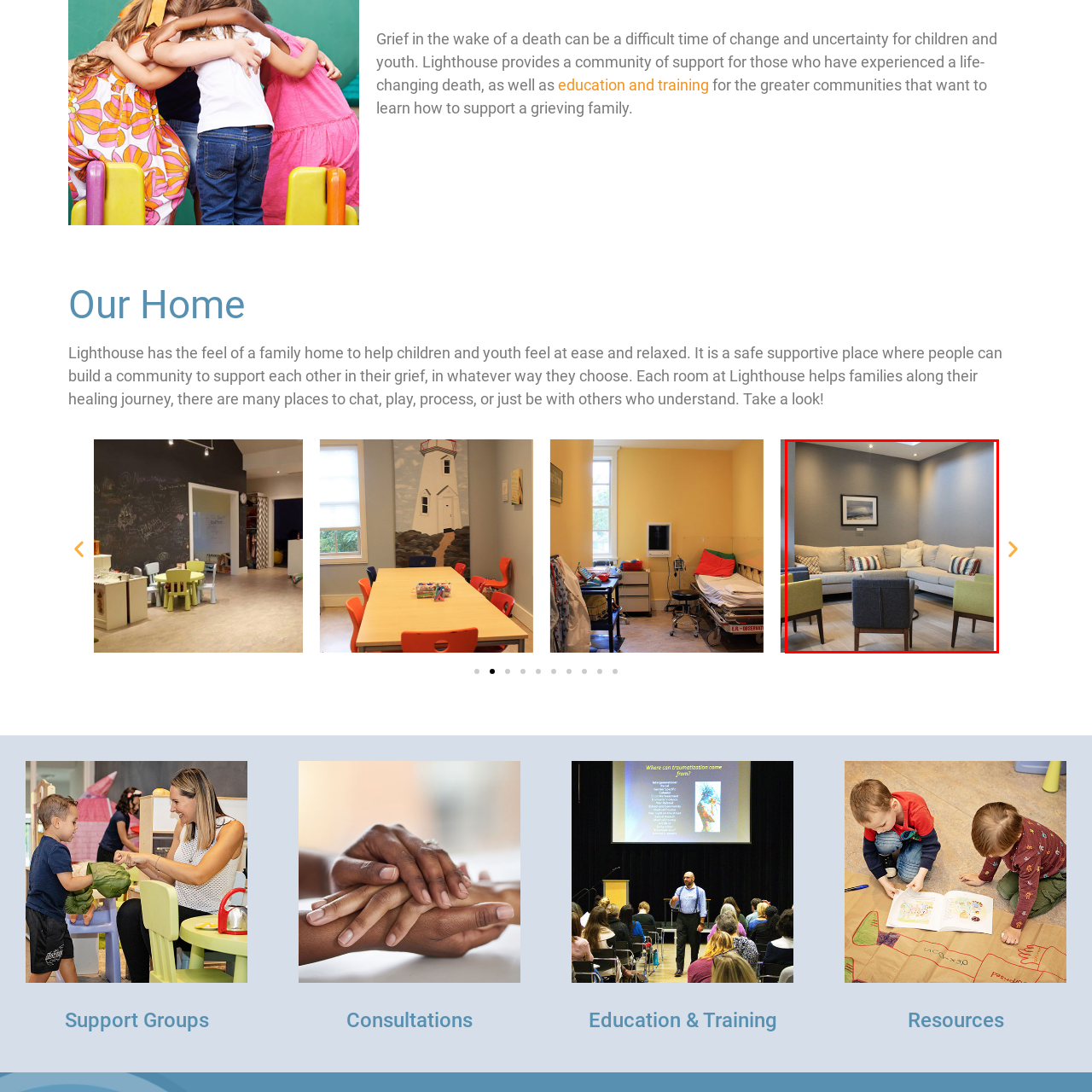Examine the image highlighted by the red boundary, What is the purpose of the small round table? Provide your answer in a single word or phrase.

For gatherings or informal meetings